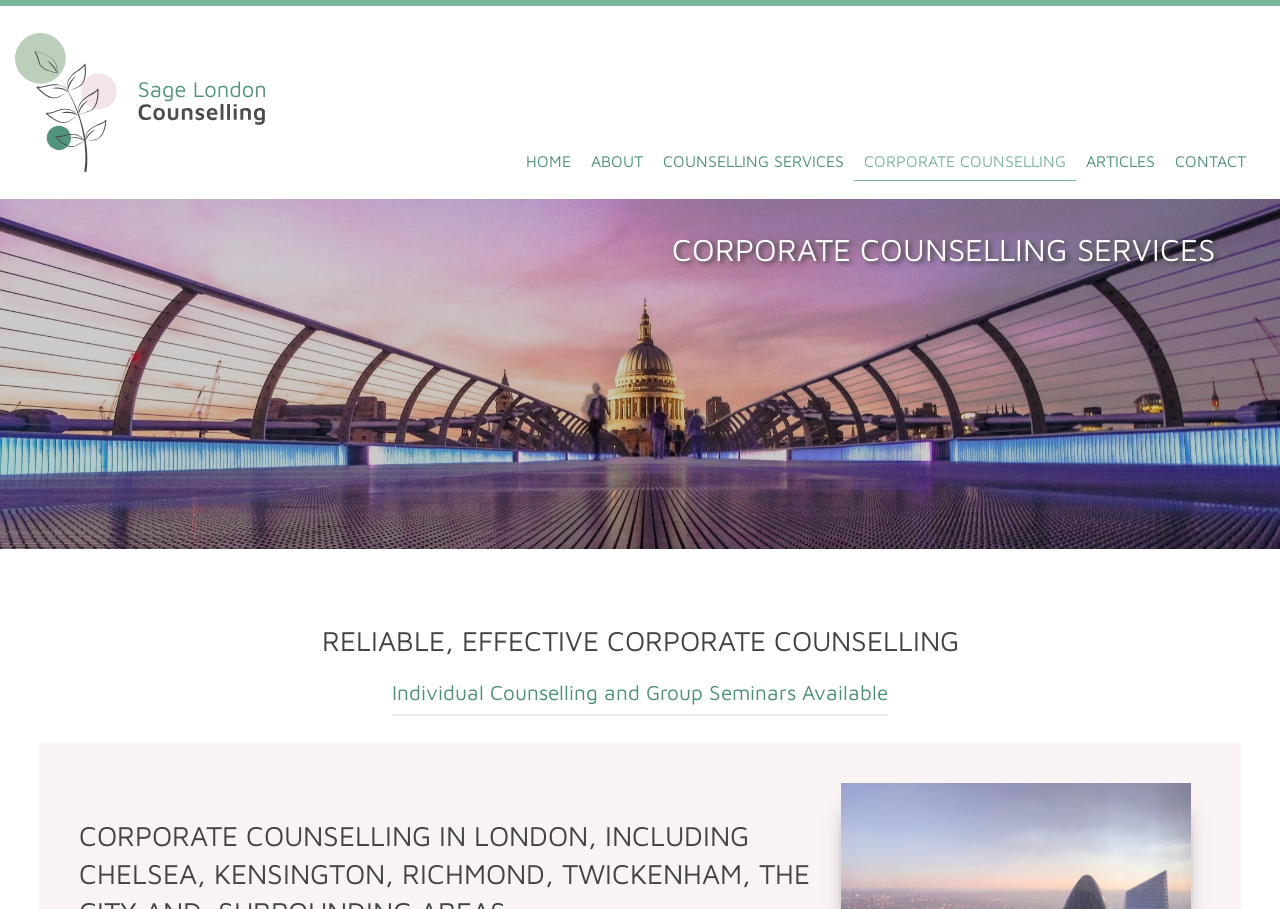Identify and provide the title of the webpage.

CORPORATE COUNSELLING SERVICES